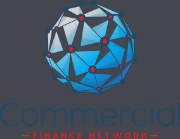What does the globe in the logo represent?
Look at the screenshot and respond with one word or a short phrase.

Connectivity and collaboration